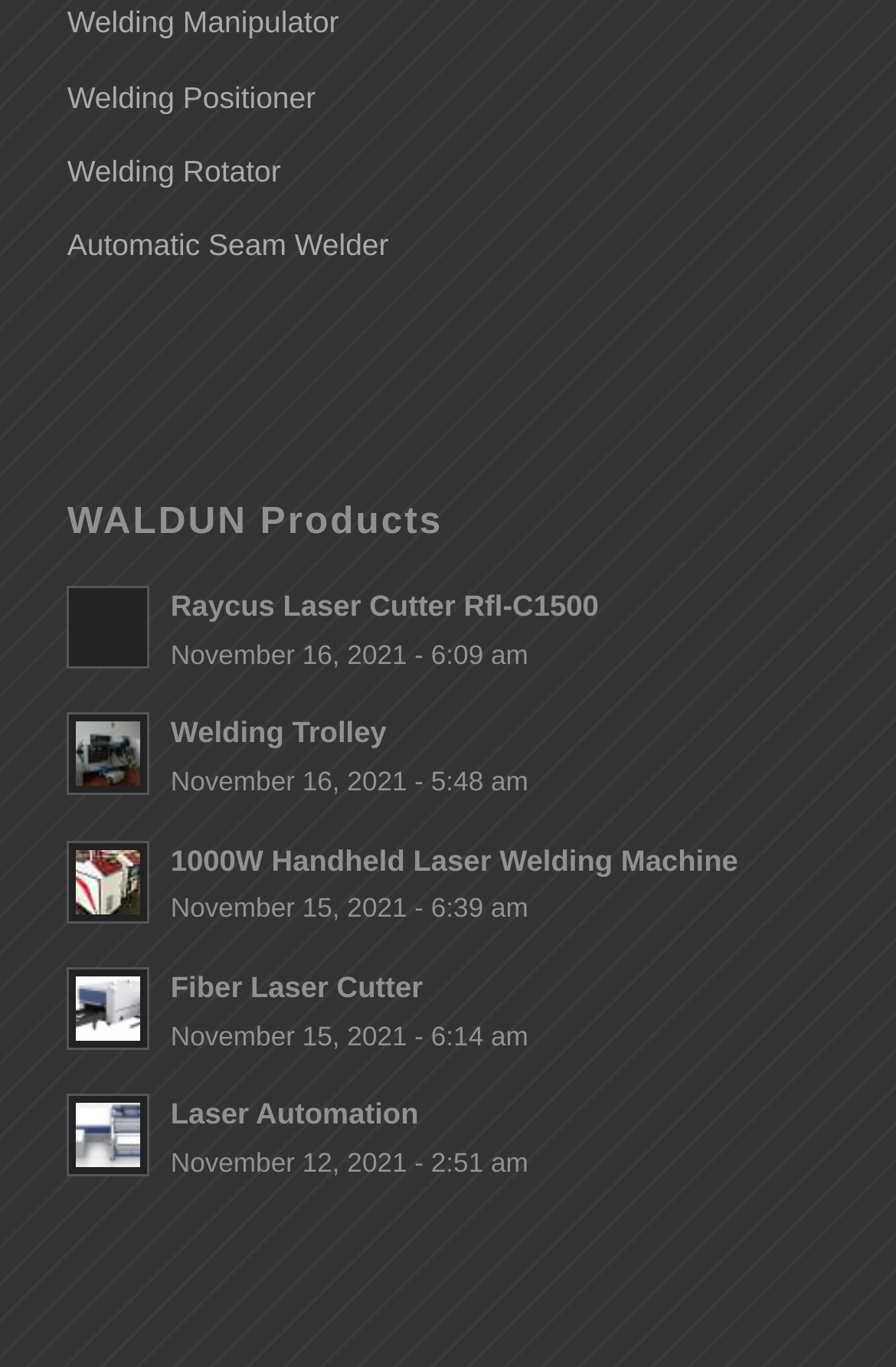Using the elements shown in the image, answer the question comprehensively: How many products are listed on this page?

I counted the number of links with images and text descriptions, which are likely to be products, and found 9 of them.